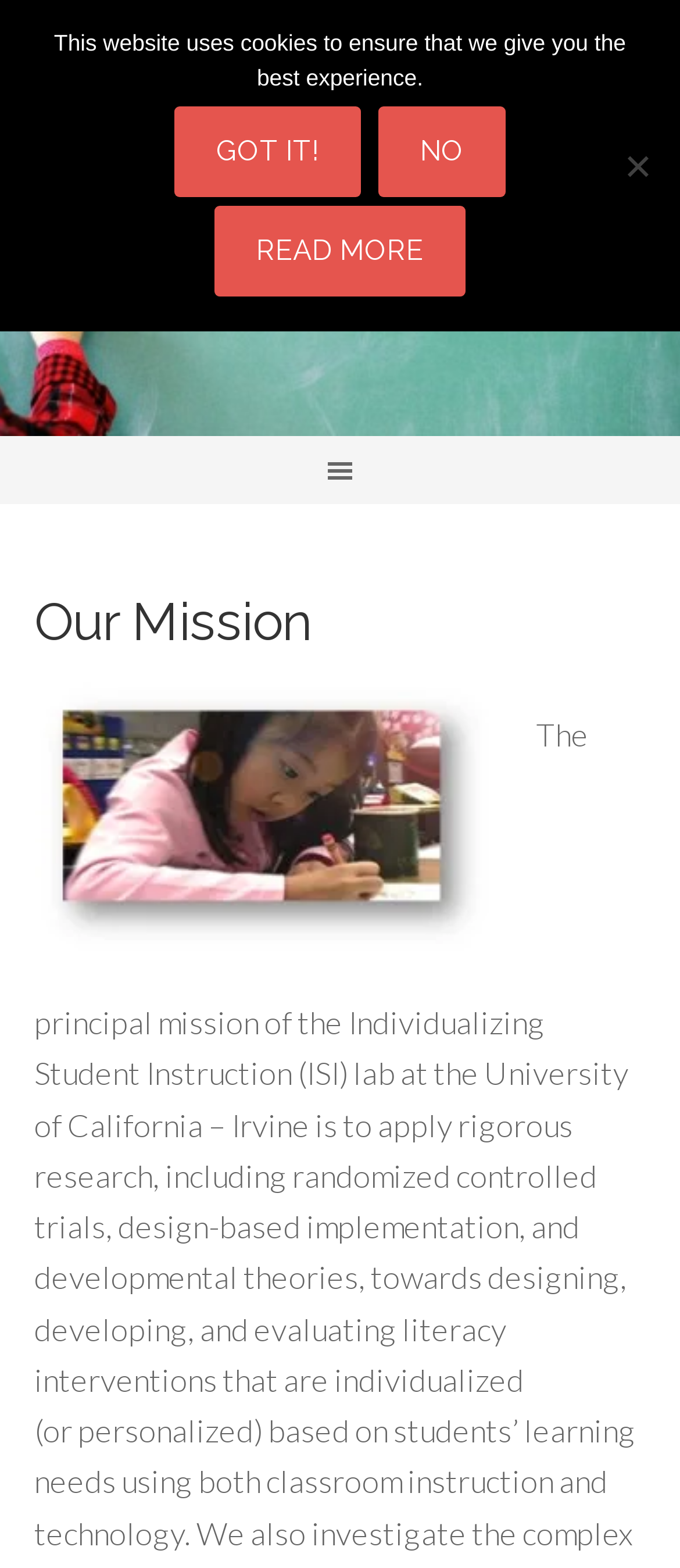Find the UI element described as: "Deinzer for L’Oréal" and predict its bounding box coordinates. Ensure the coordinates are four float numbers between 0 and 1, [left, top, right, bottom].

None